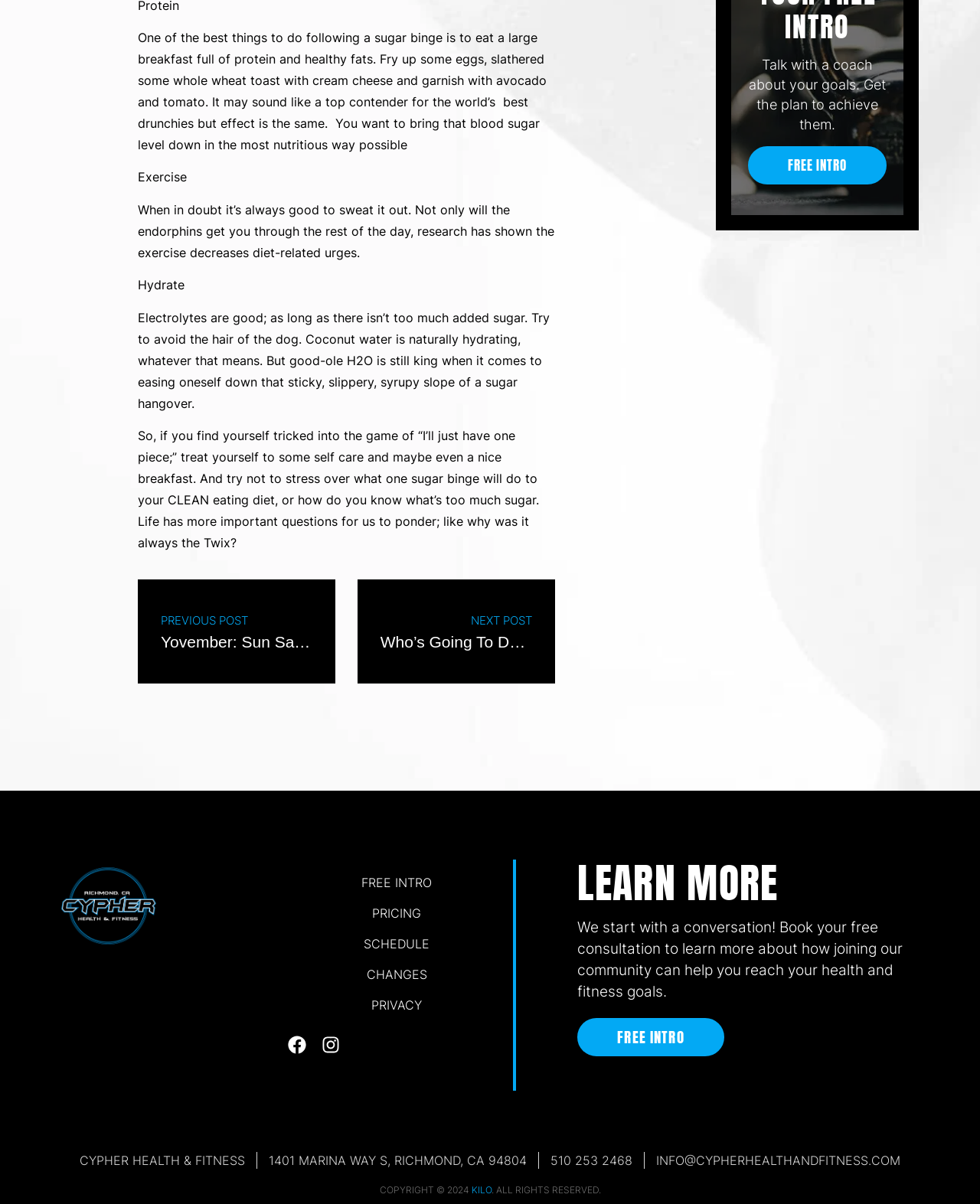What is the importance of hydration after a sugar binge?
Answer the question in as much detail as possible.

The webpage suggests that hydration is important after a sugar binge because it can help ease the symptoms of a sugar hangover. It recommends drinking coconut water or good-ole H2O to replenish electrolytes and avoid added sugar.